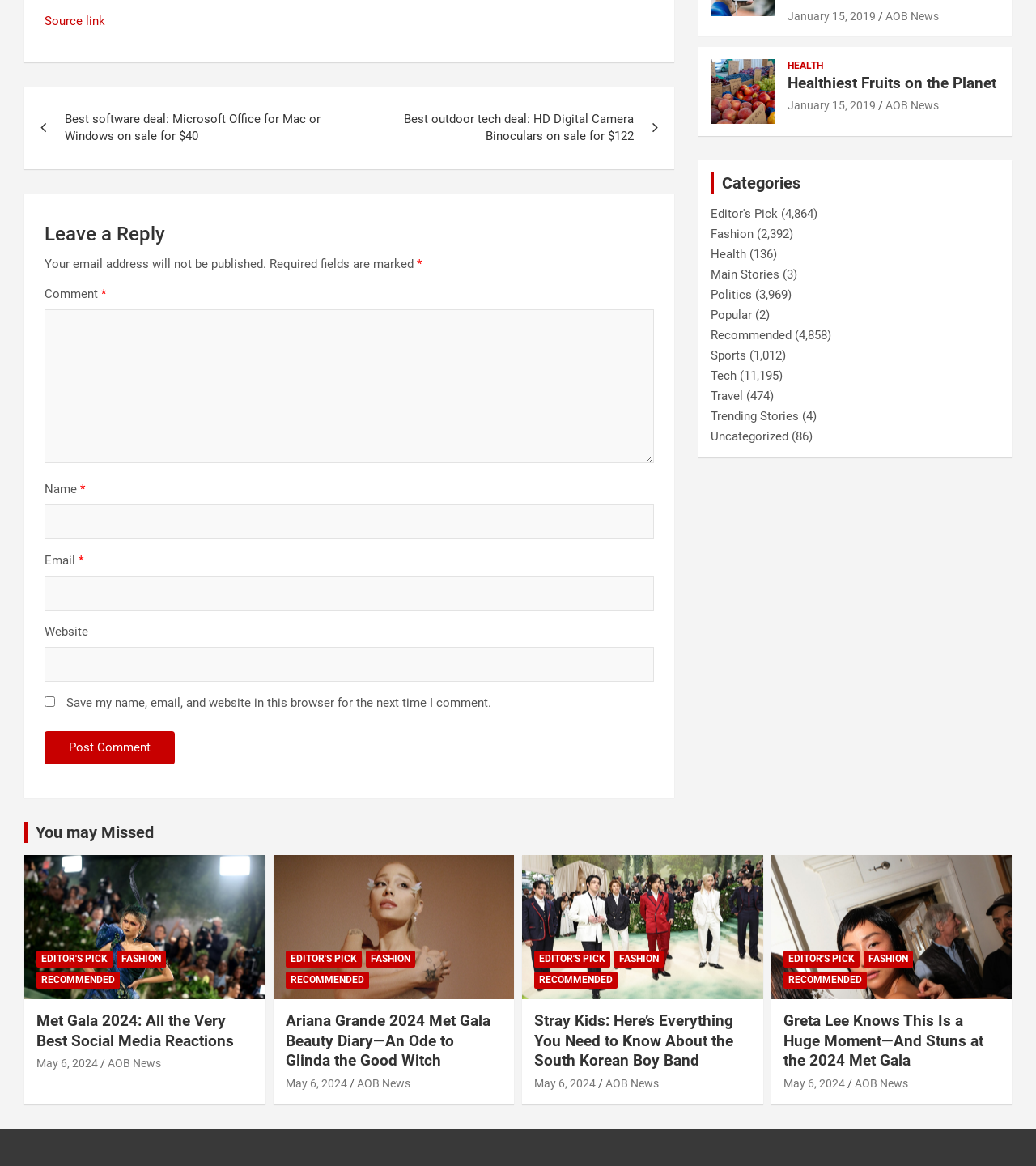Please identify the bounding box coordinates of the region to click in order to complete the task: "Leave a comment". The coordinates must be four float numbers between 0 and 1, specified as [left, top, right, bottom].

[0.043, 0.265, 0.632, 0.397]